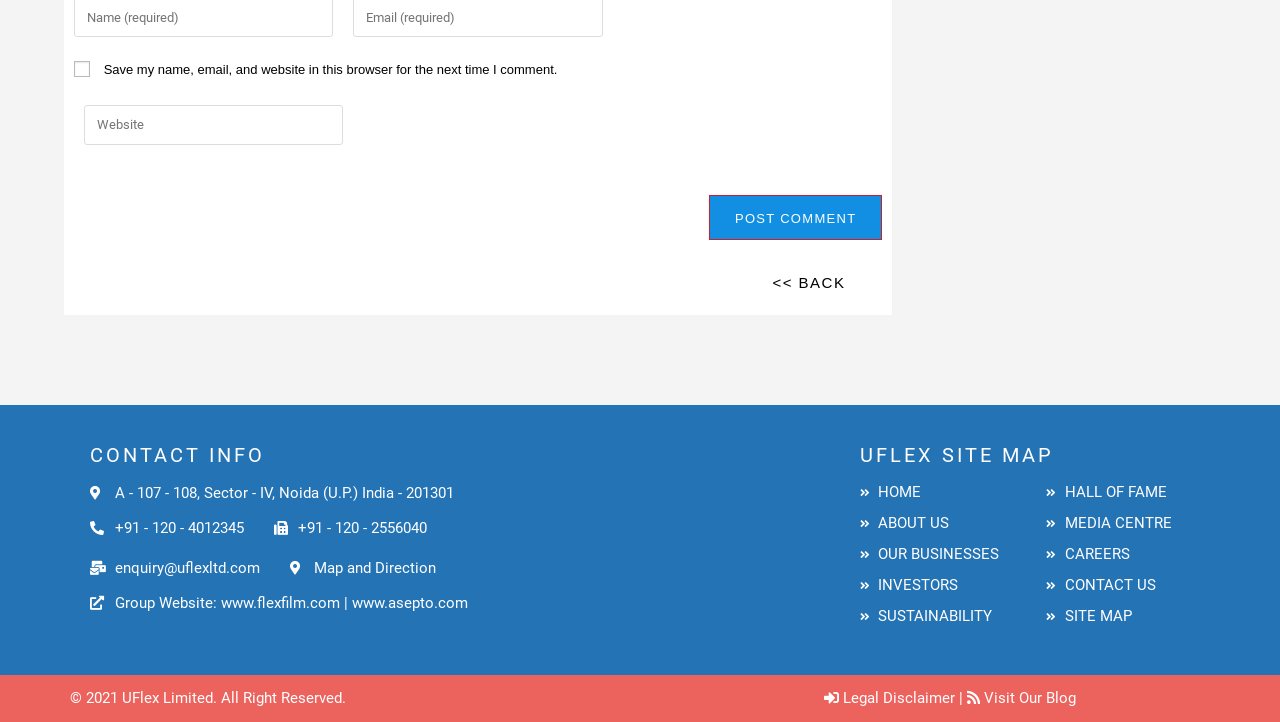What is the company's website?
Answer the question using a single word or phrase, according to the image.

www.flexfilm.com